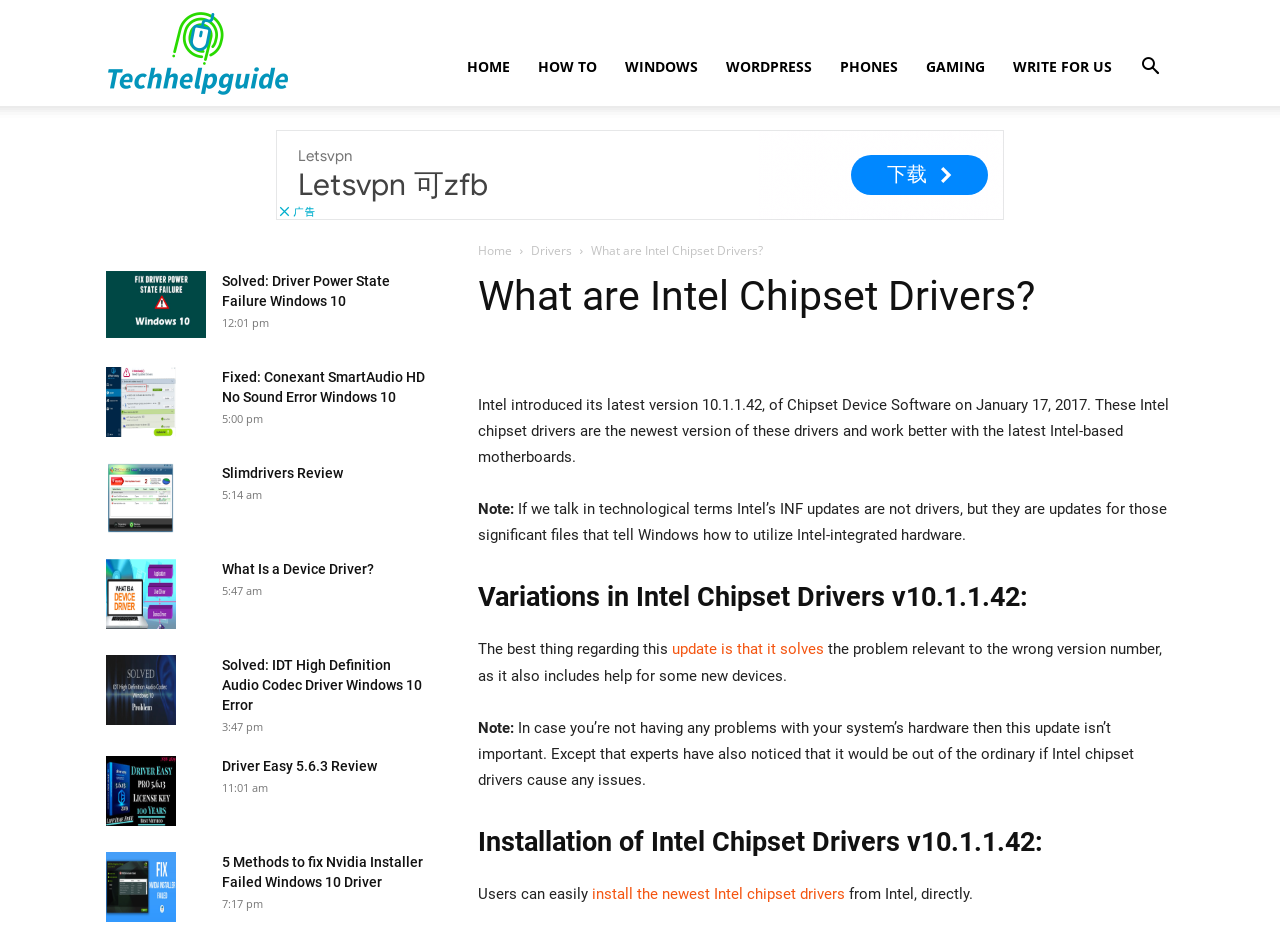Provide a thorough description of this webpage.

The webpage is about Intel Chipset Drivers, providing detailed information and a download link. At the top, there is a navigation menu with links to "HOME", "HOW TO", "WINDOWS", "WORDPRESS", "PHONES", "GAMING", and "WRITE FOR US". Below the navigation menu, there is a search bar and a button with an icon.

The main content of the page is divided into sections. The first section is an introduction to Intel Chipset Drivers, explaining what they are and their latest version, 10.1.1.42. The section also mentions the benefits of updating to the latest version.

The next section discusses the variations in Intel Chipset Drivers v10.1.1.42, highlighting the improvements and fixes in the new version. This is followed by a section on installing the drivers, providing a step-by-step guide.

Below the main content, there are several links to related articles, each with a heading, a brief summary, and a timestamp. These articles include "Solved: Driver Power State Failure Windows 10", "Fixed: Conexant SmartAudio HD No Sound Error Windows 10", "Slimdrivers Review", and several others.

Throughout the page, there are images accompanying each article link, and the layout is clean and organized, making it easy to navigate and find relevant information.